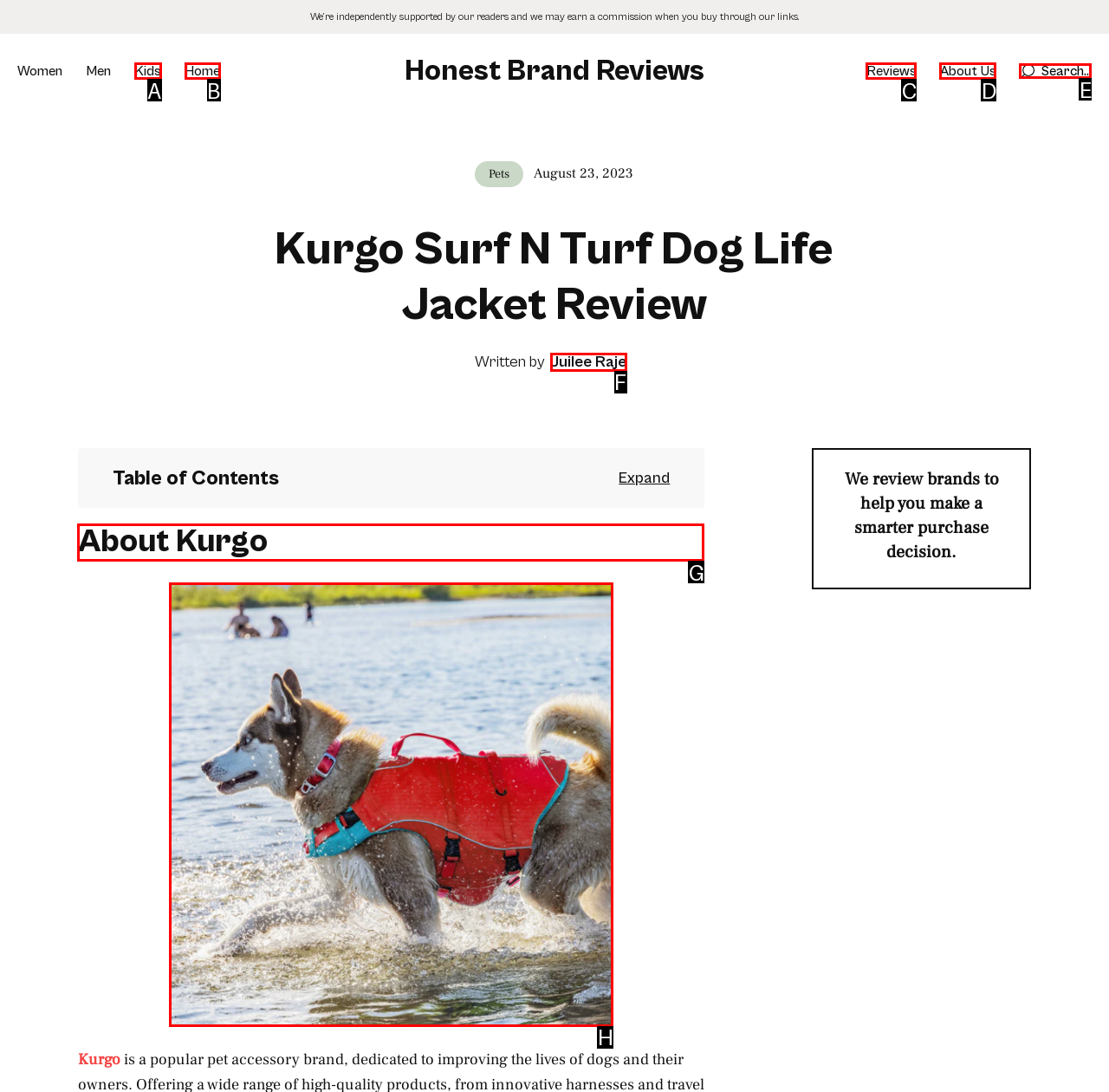Show which HTML element I need to click to perform this task: Read the 'About Kurgo' section Answer with the letter of the correct choice.

G